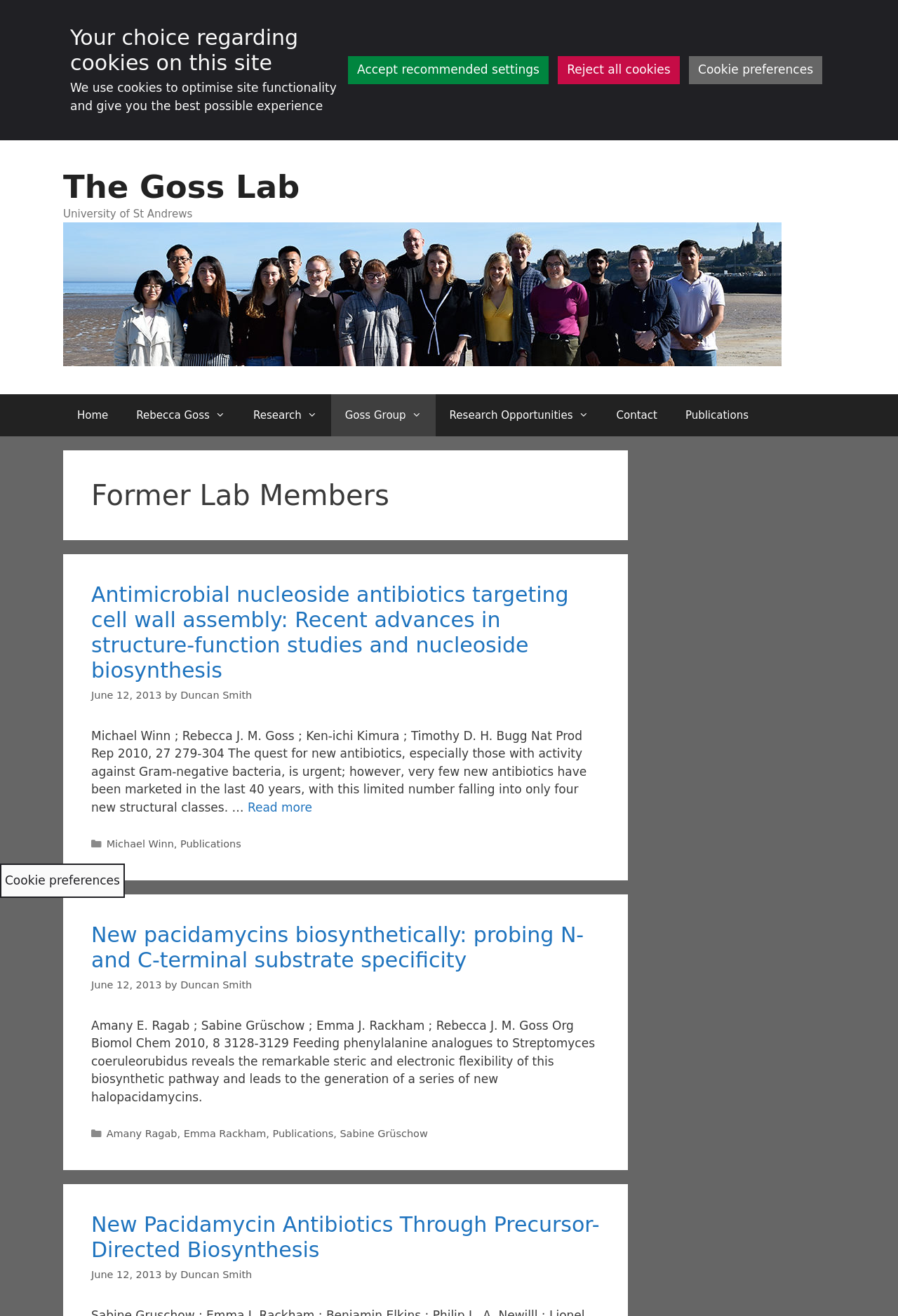Please find the bounding box coordinates in the format (top-left x, top-left y, bottom-right x, bottom-right y) for the given element description. Ensure the coordinates are floating point numbers between 0 and 1. Description: Accept recommended settings

[0.388, 0.043, 0.611, 0.064]